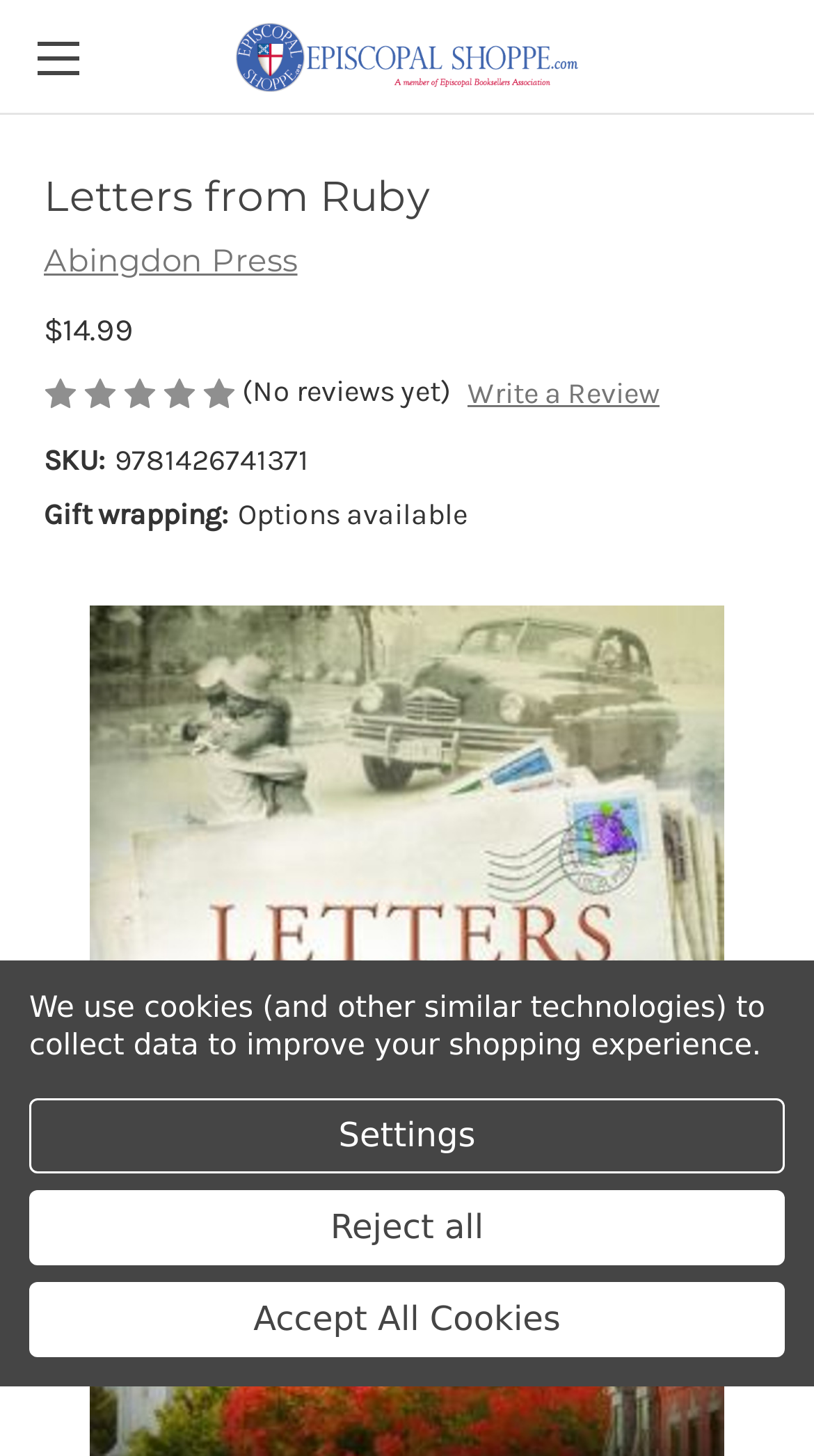Locate the bounding box coordinates of the clickable element to fulfill the following instruction: "View product details". Provide the coordinates as four float numbers between 0 and 1 in the format [left, top, right, bottom].

[0.054, 0.301, 0.946, 0.376]